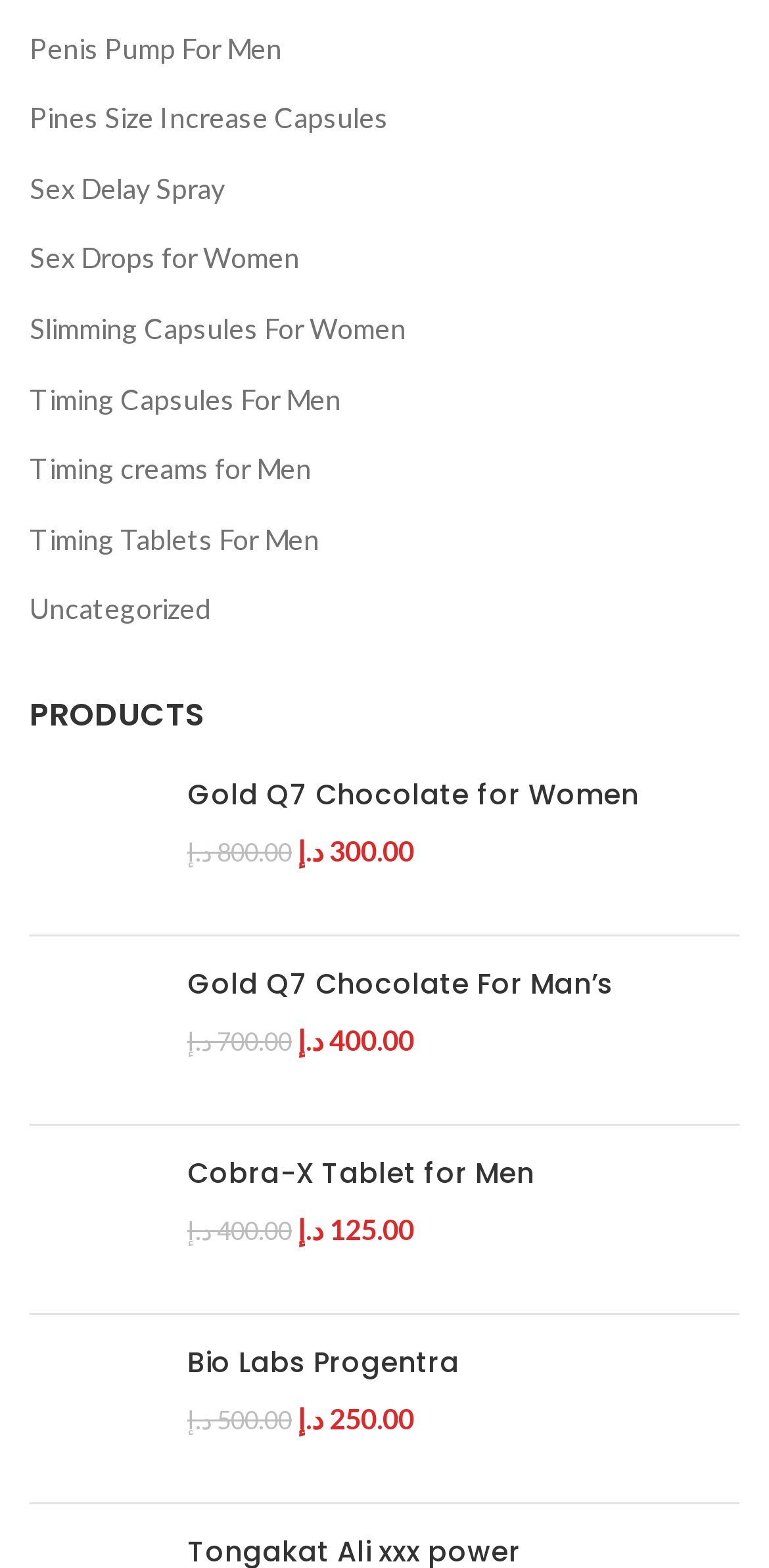Please identify the bounding box coordinates of the area I need to click to accomplish the following instruction: "Learn more about Gold Q7 Chocolate for Women".

[0.038, 0.496, 0.205, 0.578]